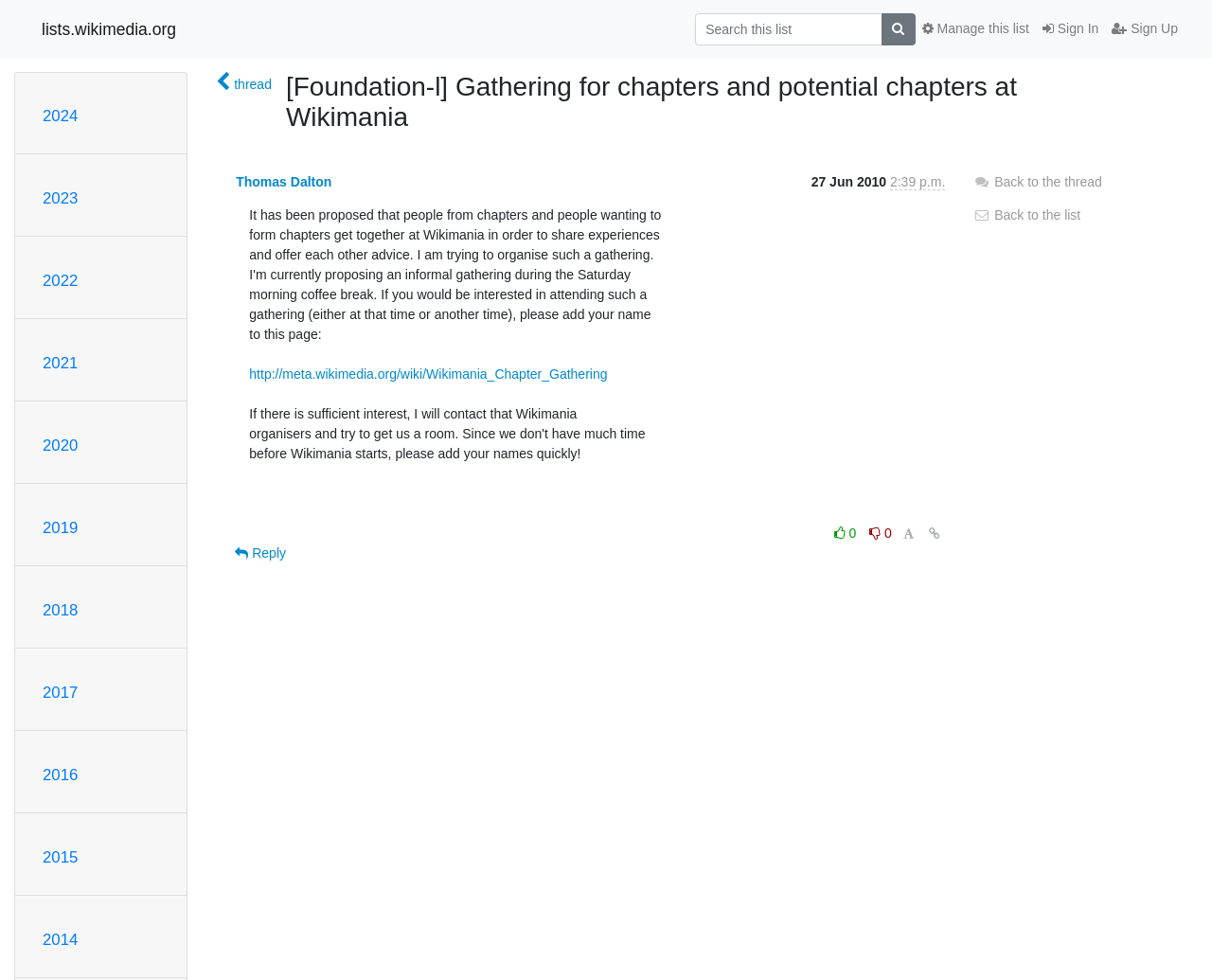Generate a detailed explanation of the webpage's features and information.

This webpage appears to be a mailing list archive page. At the top, there is a link to the website "lists.wikimedia.org" and a search bar with a textbox and a button. To the right of the search bar, there are links to sign in, sign up, and manage the list.

Below the search bar, there are headings for different years, ranging from 2014 to 2024, which likely categorize the mailing list archives.

The main content of the page is a thread with a heading "[Foundation-l] Gathering for chapters and potential chapters at Wikimania". Within the thread, there is a link to the sender's name, "Thomas Dalton", and a timestamp "27 Jun 2010". Below the sender's information, there is a block of text with the message content.

To the right of the message content, there are links to display the text in a fixed font, as well as links with icons to reply, go back to the thread, and go back to the list. There is also a link to an external webpage, "http://meta.wikimedia.org/wiki/Wikimania_Chapter_Gathering", which is likely related to the thread's topic.

Overall, the page has a simple layout with a focus on displaying the mailing list archive content.